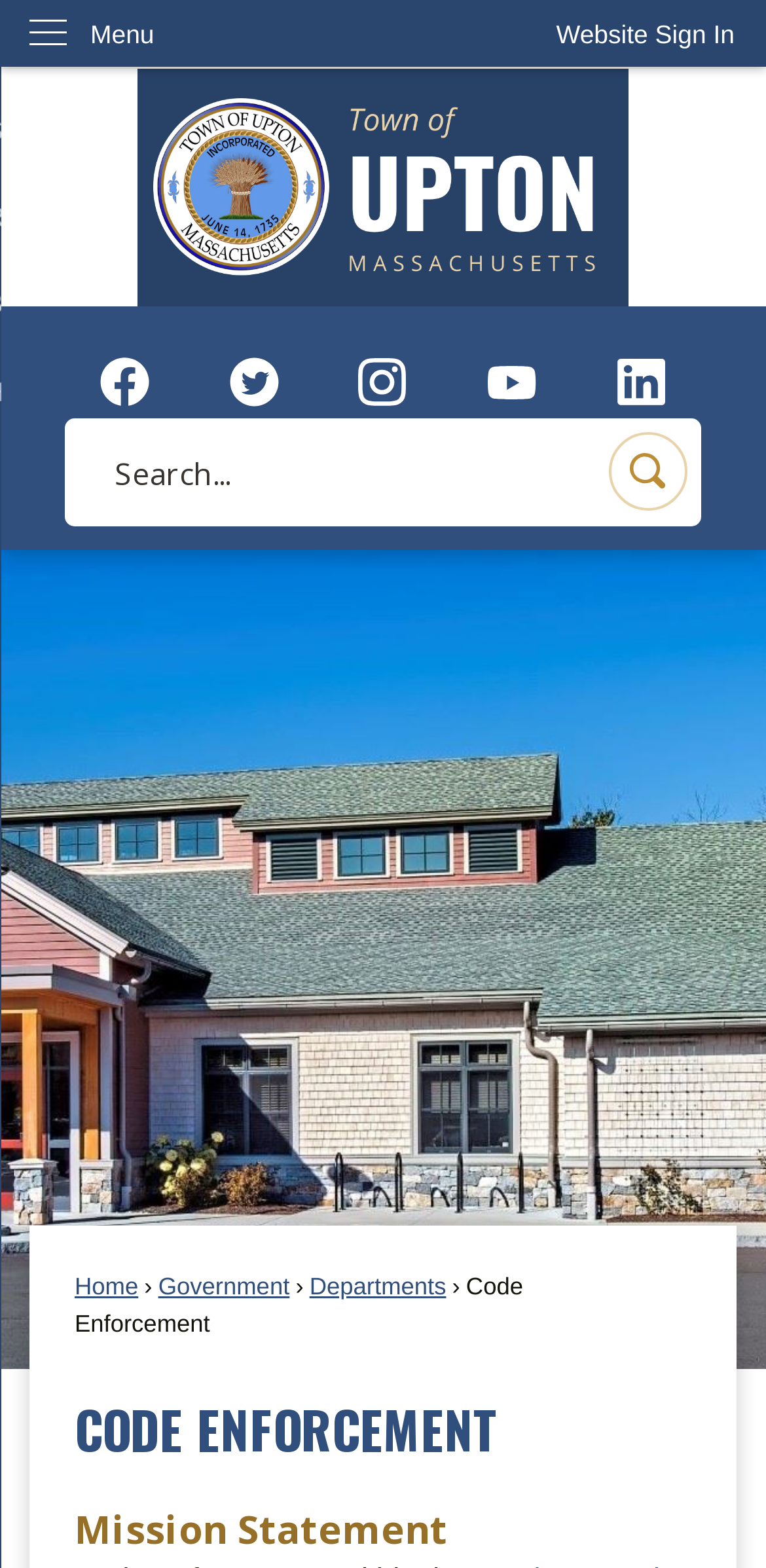Provide the bounding box coordinates for the UI element described in this sentence: "aria-label="Facebook graphic"". The coordinates should be four float values between 0 and 1, i.e., [left, top, right, bottom].

[0.131, 0.229, 0.195, 0.26]